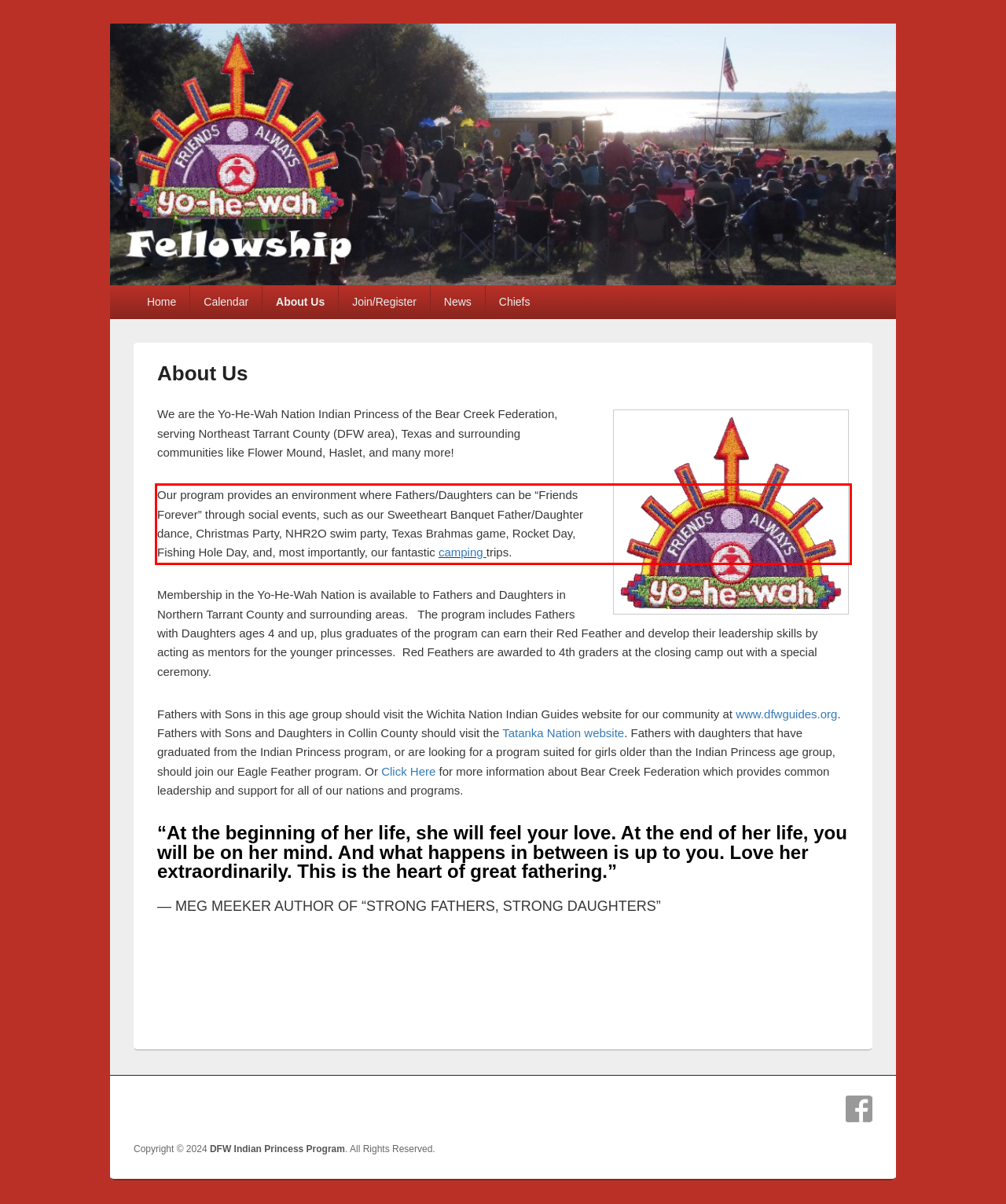Identify the red bounding box in the webpage screenshot and perform OCR to generate the text content enclosed.

Our program provides an environment where Fathers/Daughters can be “Friends Forever” through social events, such as our Sweetheart Banquet Father/Daughter dance, Christmas Party, NHR2O swim party, Texas Brahmas game, Rocket Day, Fishing Hole Day, and, most importantly, our fantastic camping trips.